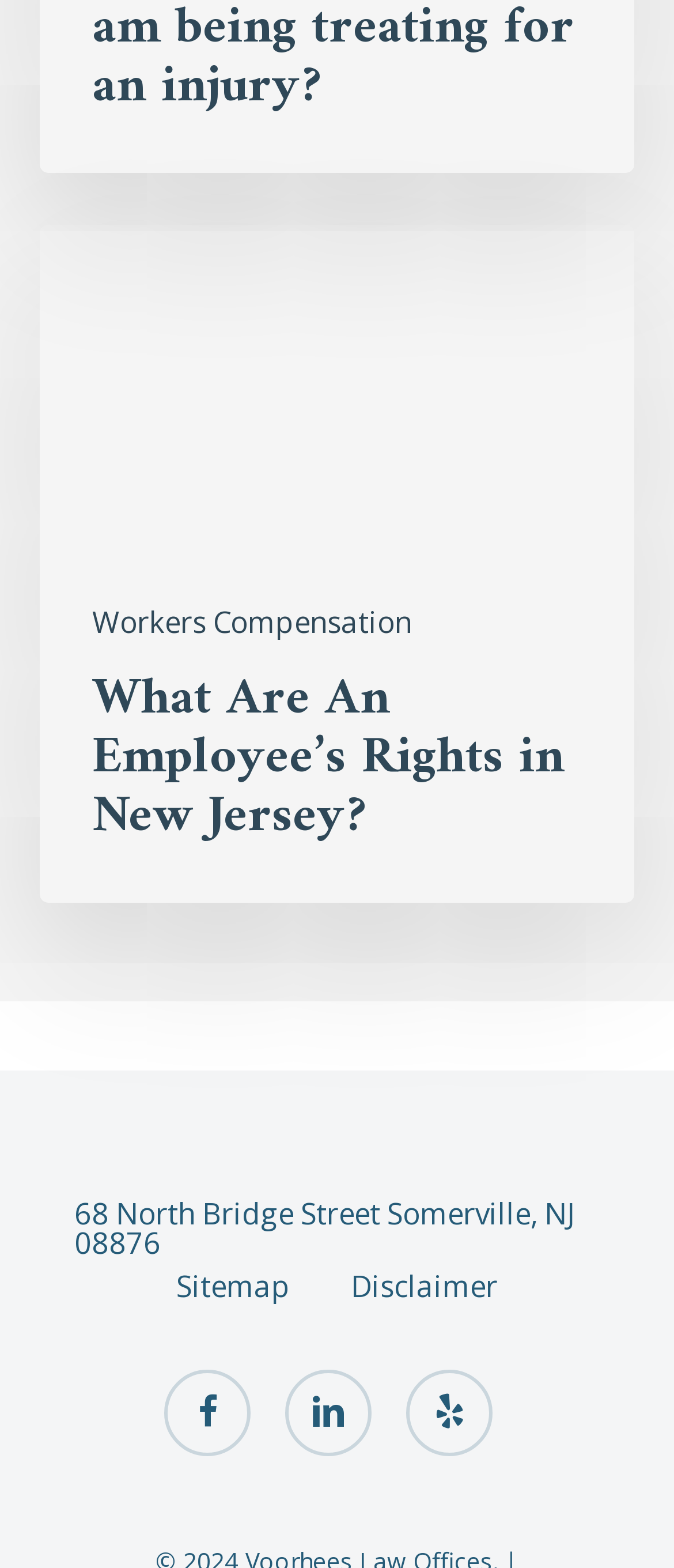What is the address listed on the webpage?
Look at the image and answer the question using a single word or phrase.

68 North Bridge Street Somerville, NJ 08876